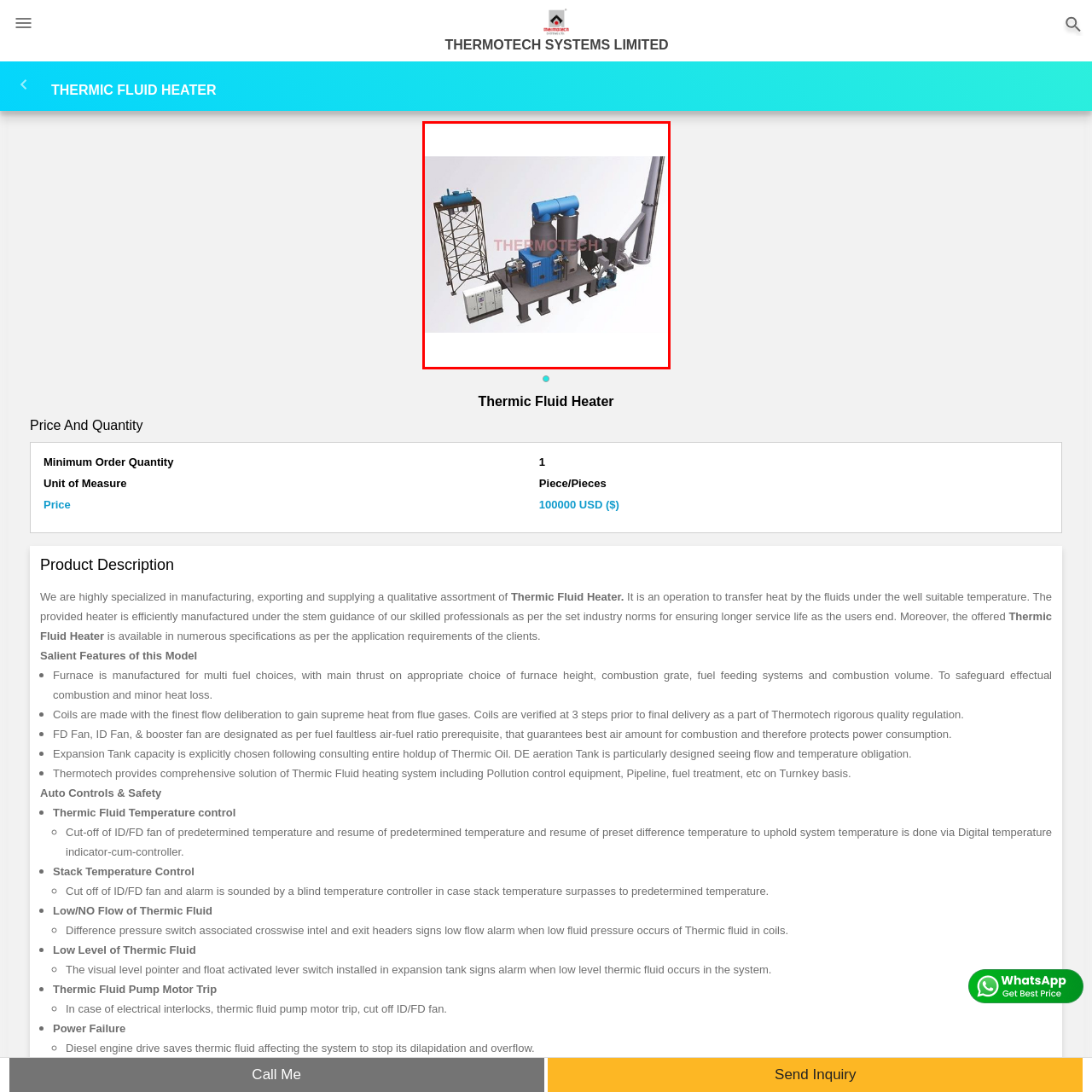Examine the red-bounded region in the image and describe it in detail.

The image showcases a detailed assembly of a Thermic Fluid Heater system, designed by Thermotech. The system includes a prominently featured blue unit at the center, which is likely the heater itself, accompanied by various components essential for its operation. 

To the left, there is a water tank, typically used for storing water, which may be involved in the heating process. A series of pipes and ducts are visible, facilitating the flow of thermic fluid and exhaust gases. 

Adjacent to the main unit, there are several other components, including pumps and fans, that contribute to the efficient functioning of the heater. The base of the system appears to be constructed for stability and safety, underscoring its industrial application. 

The overall layout emphasizes a well-integrated design, showcasing Thermotech's commitment to providing advanced solutions for thermal processing needs. This image reflects the technology and engineering prowess behind their Thermic Fluid Heater systems.